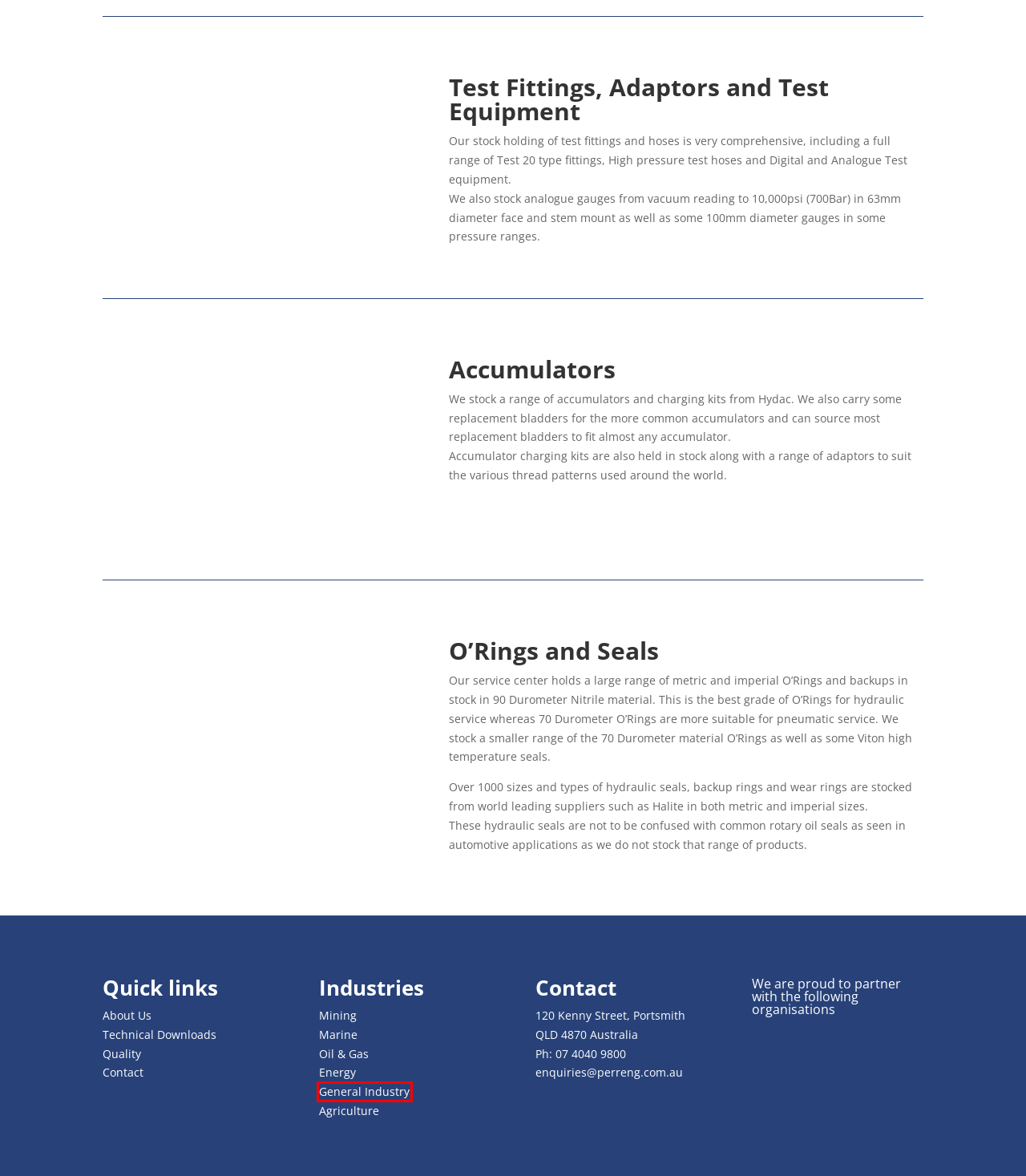Look at the screenshot of a webpage with a red bounding box and select the webpage description that best corresponds to the new page after clicking the element in the red box. Here are the options:
A. Agriculture | Perrott Engineering Pty Ltd
B. Quality | Perrott Engineering Pty Ltd
C. Mining | Perrott Engineering Pty Ltd
D. Marine | Perrott Engineering Pty Ltd
E. General Industry | Perrott Engineering Pty Ltd
F. Contact Us | Perrott Engineering Pty Ltd
G. About Us | Perrott Engineering Pty Ltd
H. Energy | Perrott Engineering Pty Ltd

E